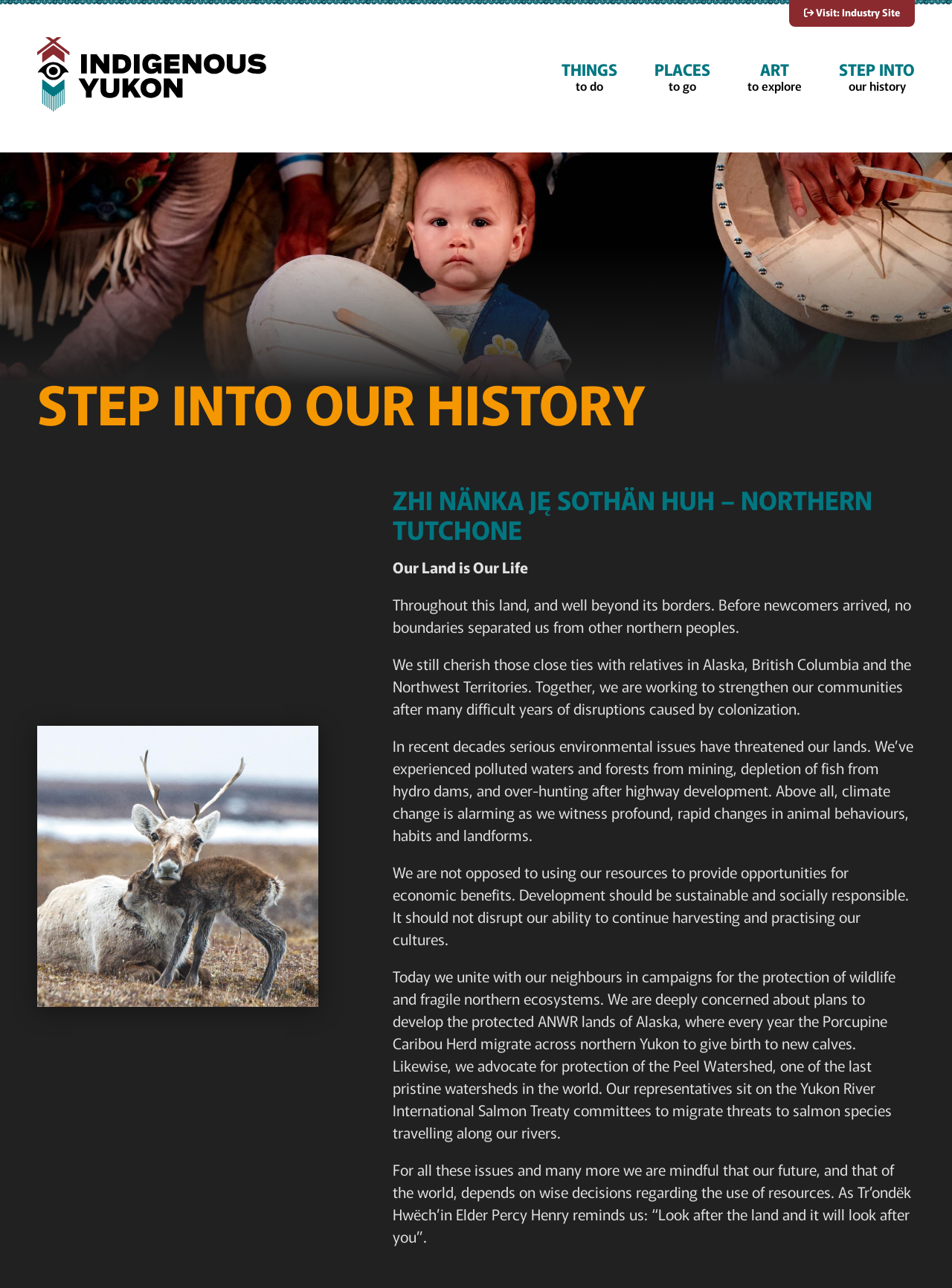What is the name of the treaty committee mentioned on the webpage?
Analyze the image and provide a thorough answer to the question.

The webpage mentions that 'Our representatives sit on the Yukon River International Salmon Treaty committees', indicating that the treaty committee mentioned is the Yukon River International Salmon Treaty.